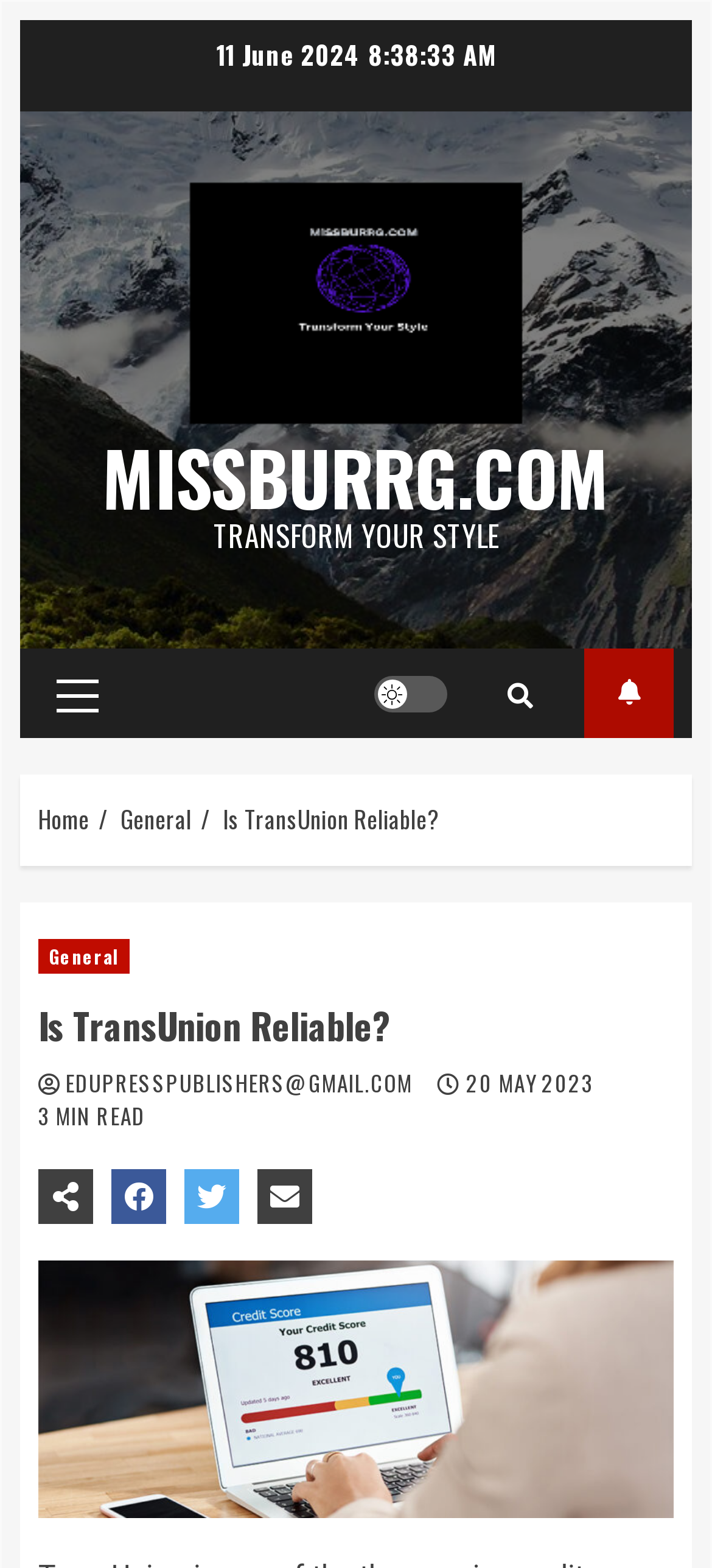Summarize the contents and layout of the webpage in detail.

The webpage is about the reliability of TransUnion, one of the three major credit reporting agencies in the United States. At the top left, there is a link to skip to the content. Next to it, the date "11 June 2024" is displayed. 

On the top right, there is a prominent link "Transform Your Style" with an accompanying image. Below it, the website's logo "MISSBURGG.COM" is displayed, along with the text "TRANSFORM YOUR STYLE". 

The primary menu is located on the top left, with a link to access it. On the top right, there are several links, including "Light/Dark Button", a search icon, and a "SUBSCRIBE" button. 

Below the top section, there is a navigation bar with breadcrumbs, showing the path "Home > General > Is TransUnion Reliable?". The main content area has a heading "Is TransUnion Reliable?" and several links to related topics. There are also social media links and an email address displayed. 

The article's metadata is shown, including the date "20 MAY 2023" and the estimated reading time "3 MIN READ". At the bottom of the page, there is a large image related to the article "Is TransUnion Reliable".